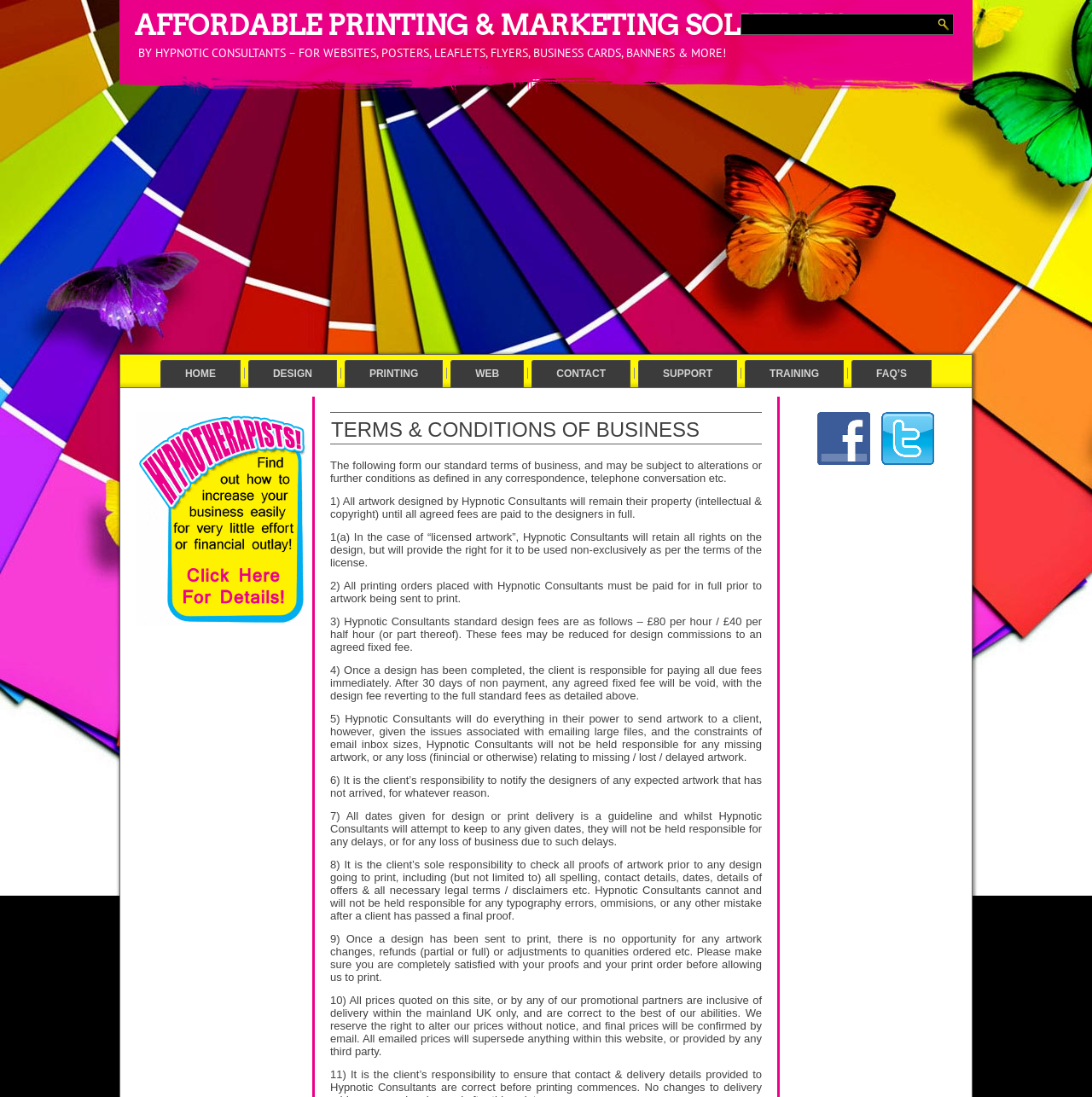Using the provided element description: "Affordable Printing & Marketing Solutions", determine the bounding box coordinates of the corresponding UI element in the screenshot.

[0.123, 0.008, 0.776, 0.038]